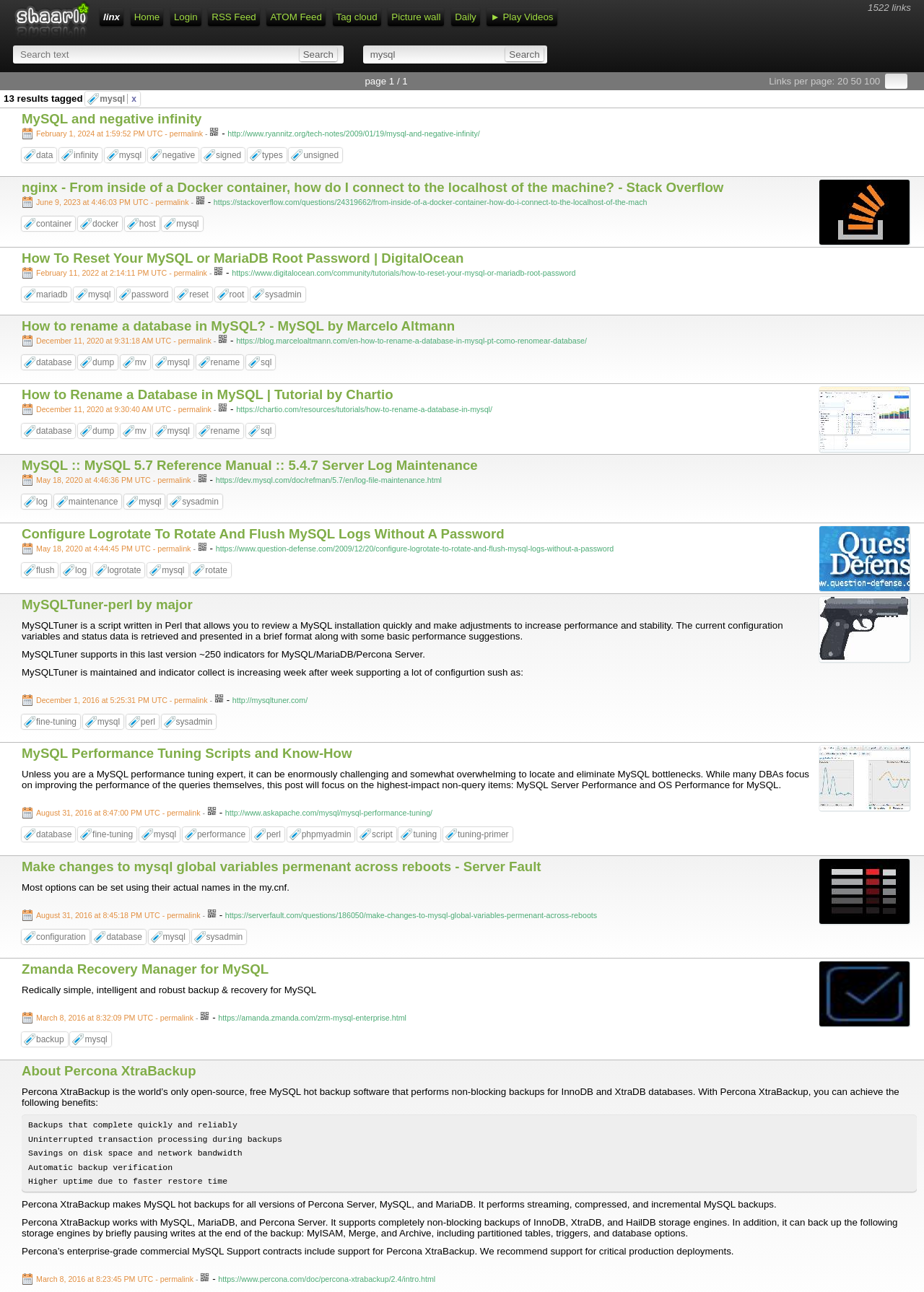Locate the bounding box coordinates of the element to click to perform the following action: 'Filter by tag 'mysql''. The coordinates should be given as four float values between 0 and 1, in the form of [left, top, right, bottom].

[0.401, 0.038, 0.428, 0.046]